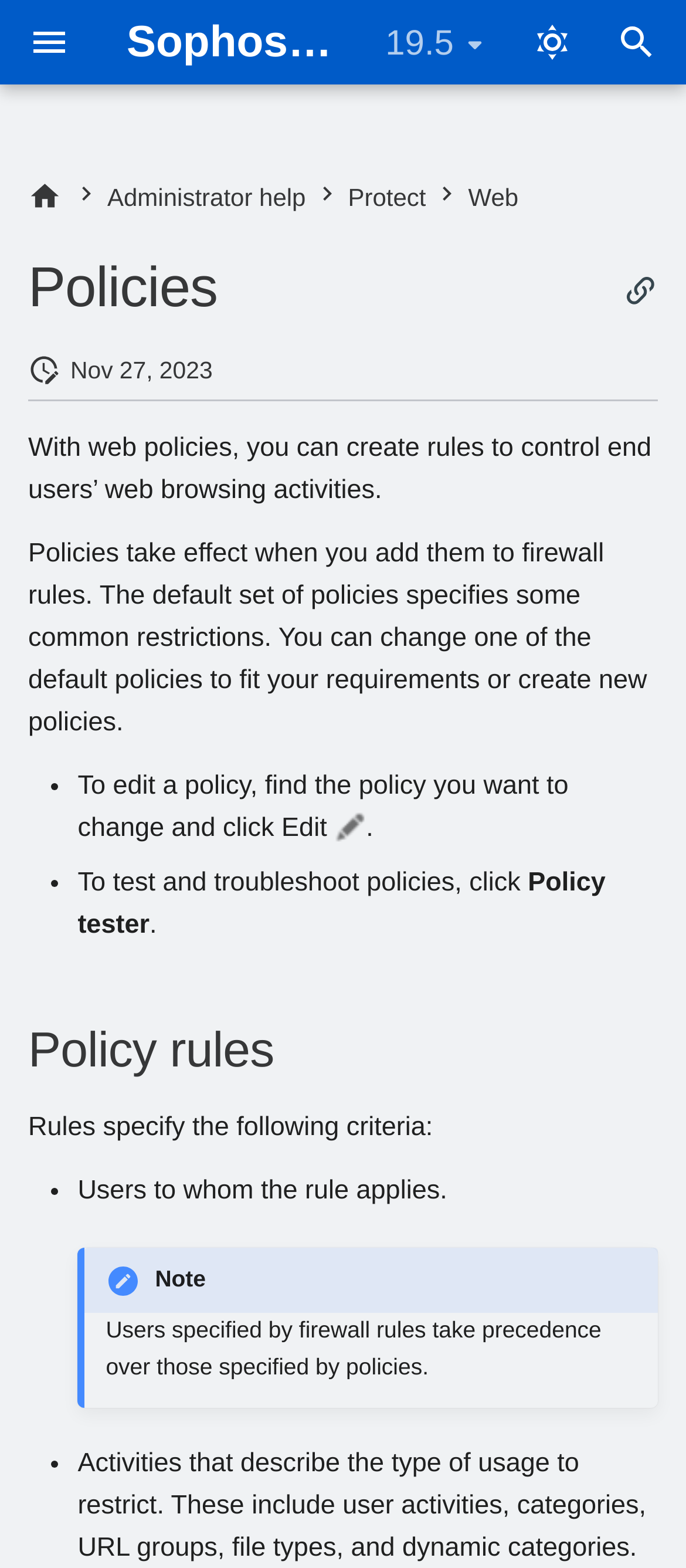Determine the bounding box coordinates for the region that must be clicked to execute the following instruction: "Click Policy tester".

[0.113, 0.554, 0.883, 0.6]